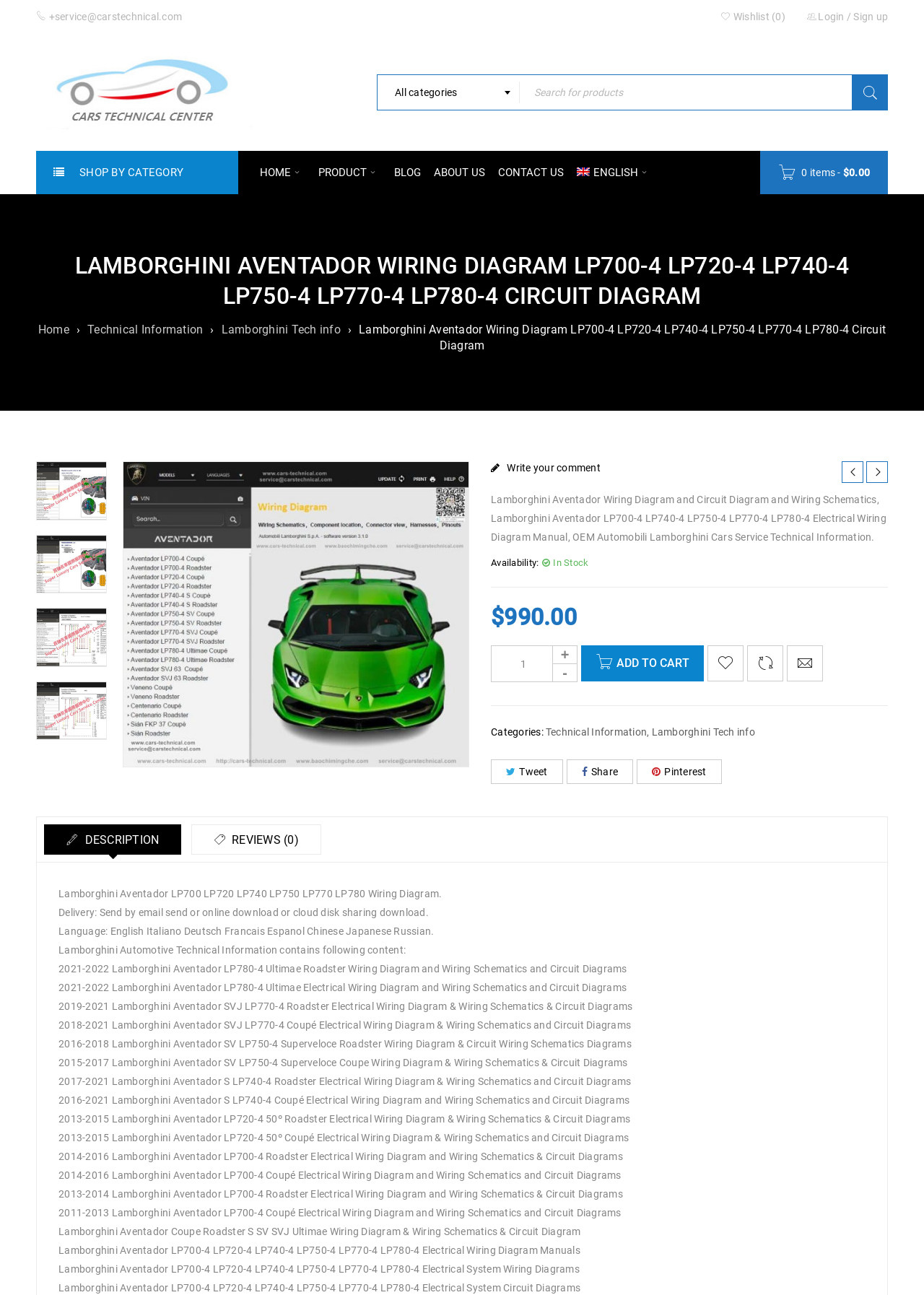With reference to the screenshot, provide a detailed response to the question below:
How many reviews are there for the Lamborghini Aventador Wiring Diagram?

The number of reviews for the Lamborghini Aventador Wiring Diagram can be found in the tab section, where it says 'REVIEWS (0)'. This indicates that there are currently no reviews for the product.